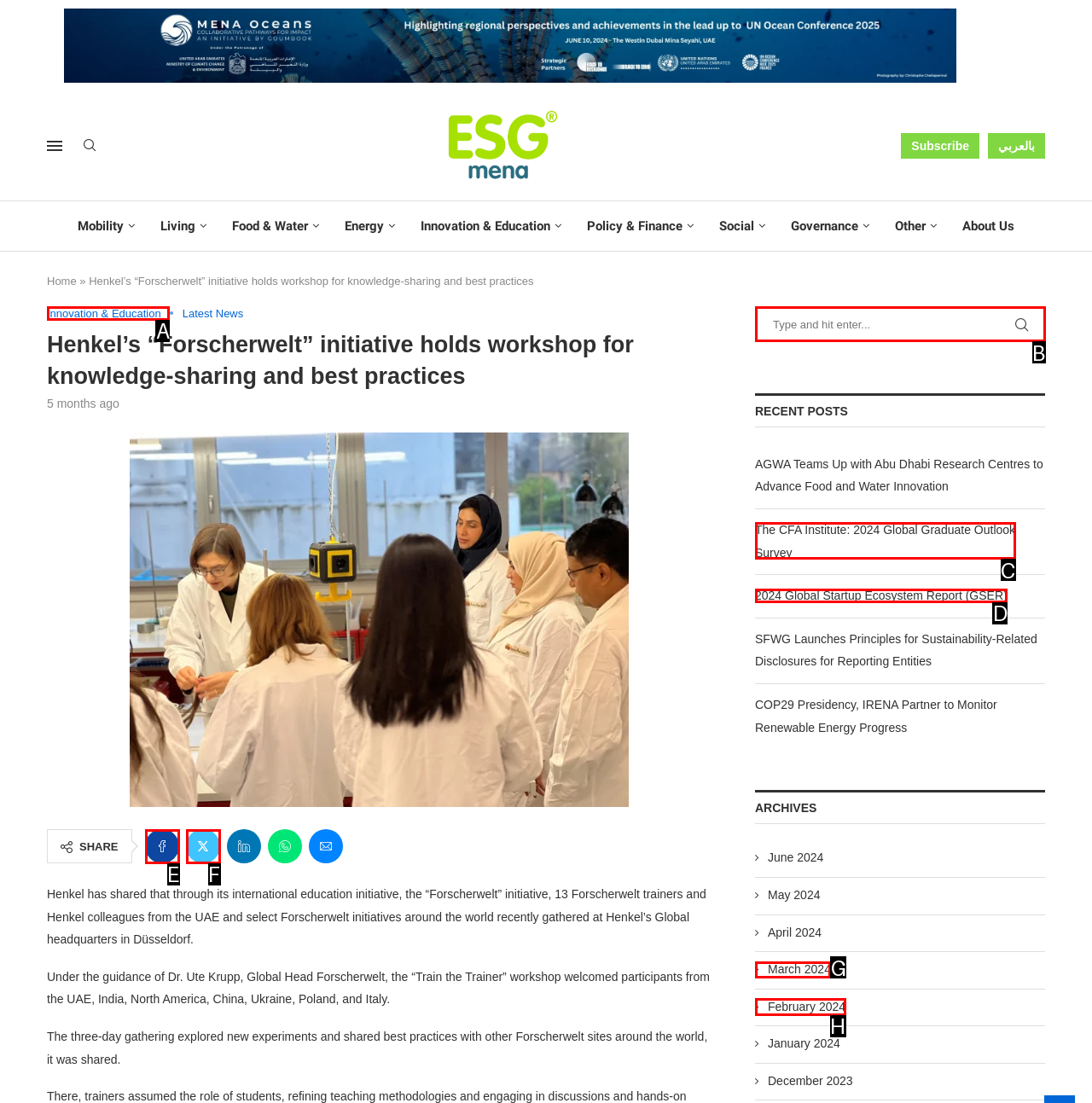Given the description: name="s" placeholder="Type and hit enter...", identify the HTML element that fits best. Respond with the letter of the correct option from the choices.

B